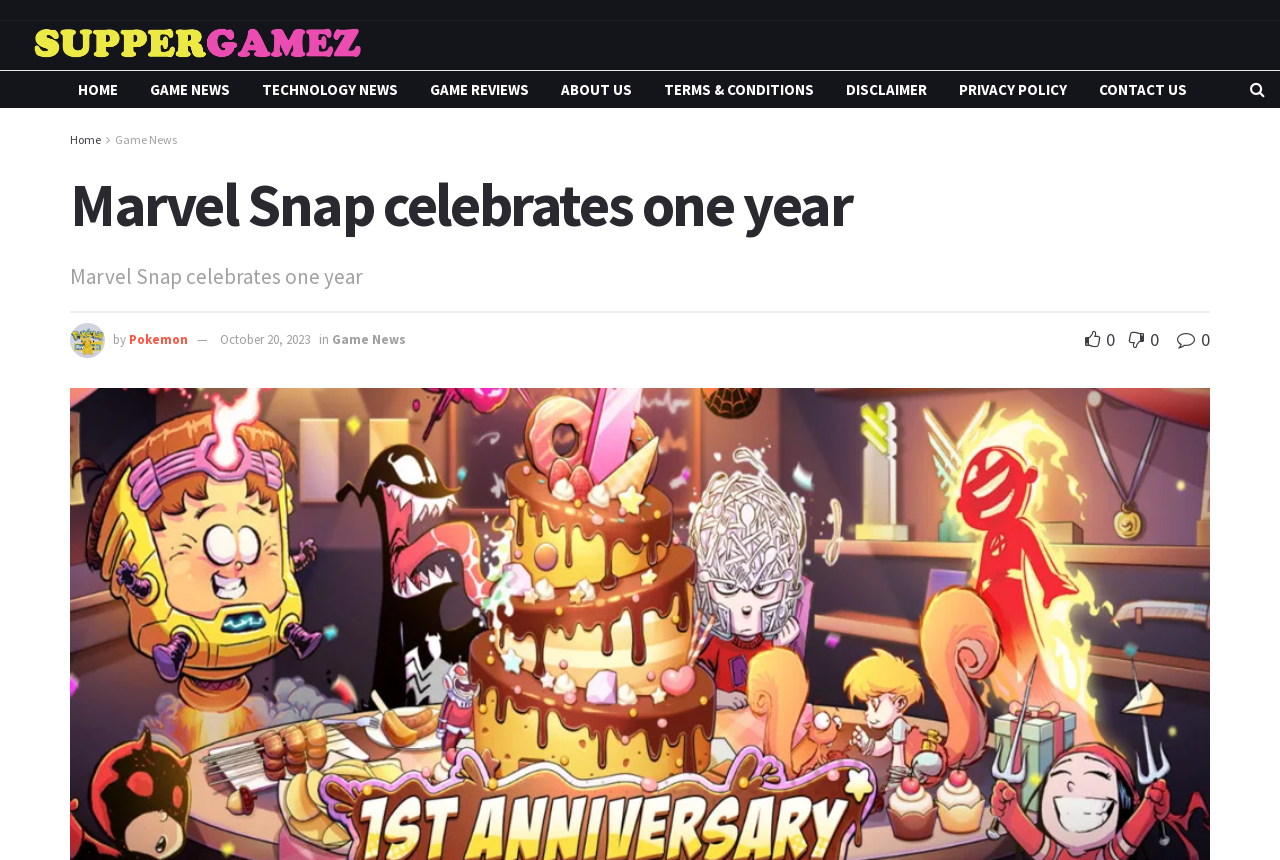What is the topic of the main article?
Based on the image, answer the question with as much detail as possible.

The main article on the webpage is about Marvel Snap celebrating its one-year anniversary, which is indicated by the heading 'Marvel Snap celebrates one year'.